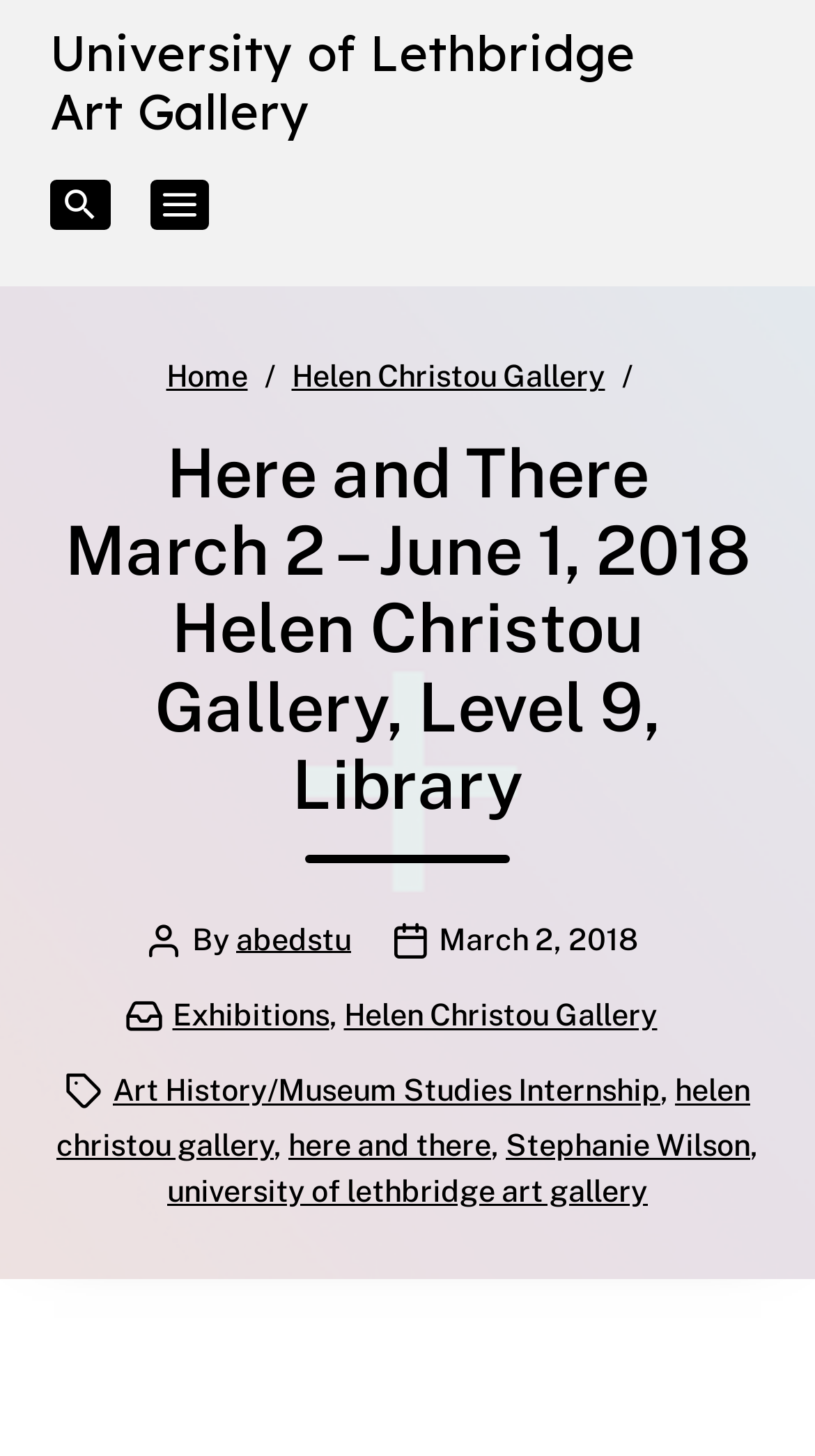Please answer the following question using a single word or phrase: What is the name of the gallery?

Helen Christou Gallery